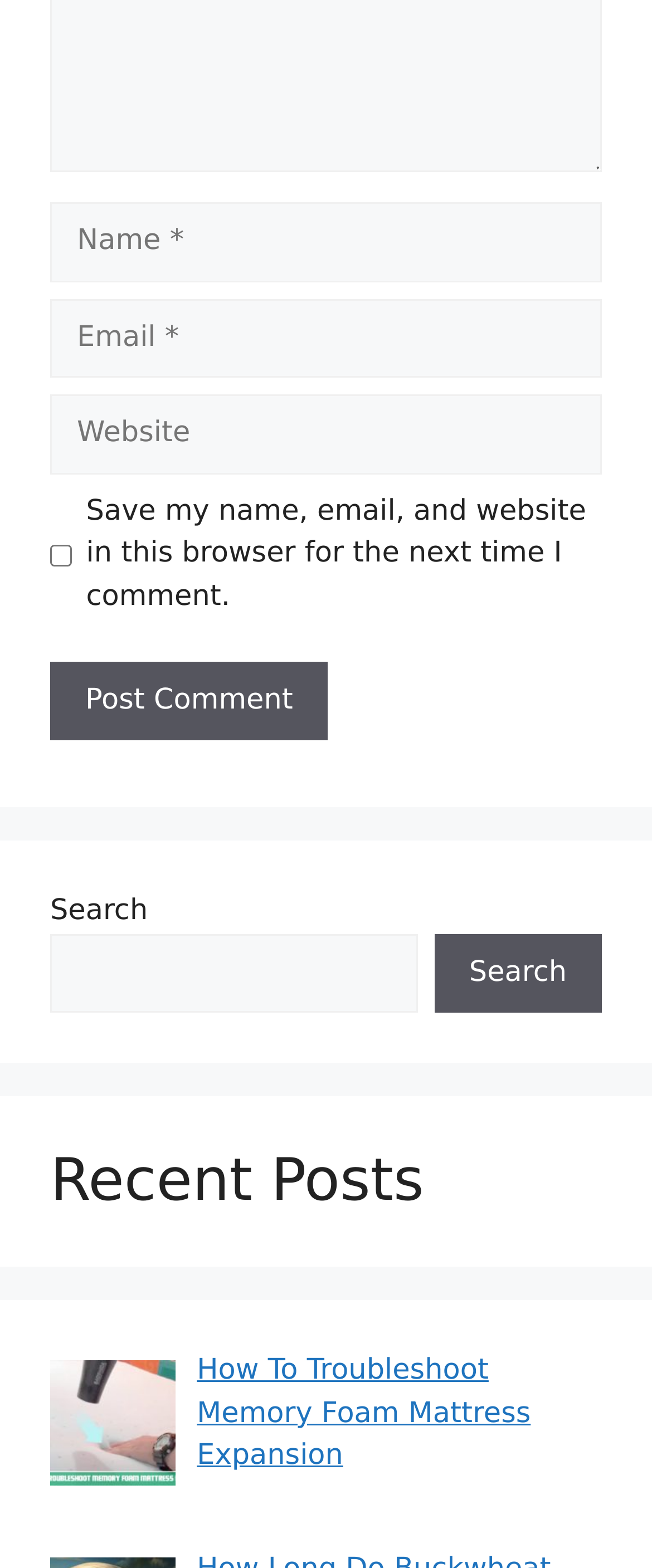Please identify the bounding box coordinates of the region to click in order to complete the given instruction: "Post a comment". The coordinates should be four float numbers between 0 and 1, i.e., [left, top, right, bottom].

[0.077, 0.422, 0.503, 0.473]